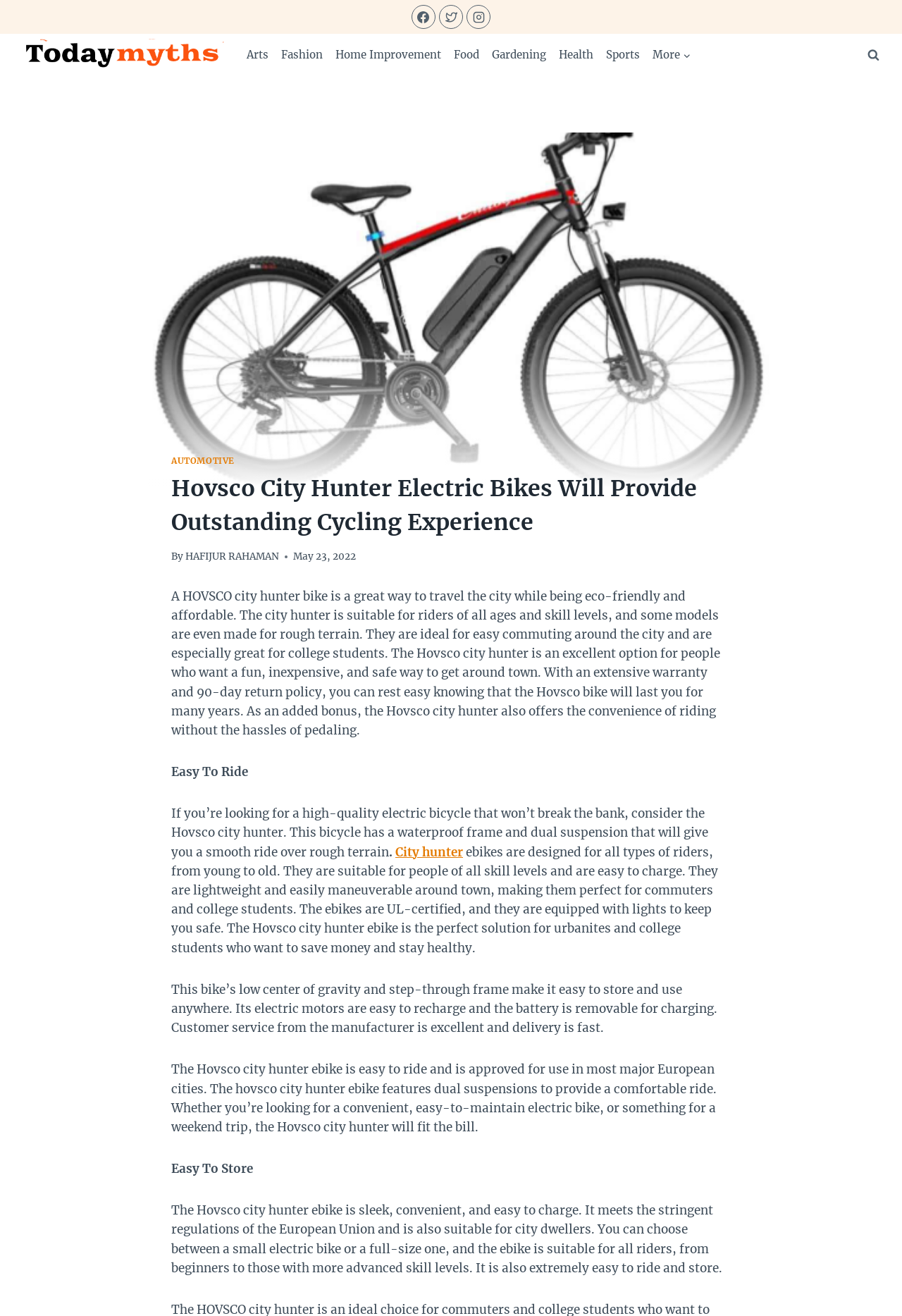Use a single word or phrase to answer the question: 
What is the advantage of the Hovsco city hunter ebike's low center of gravity?

Easy to store